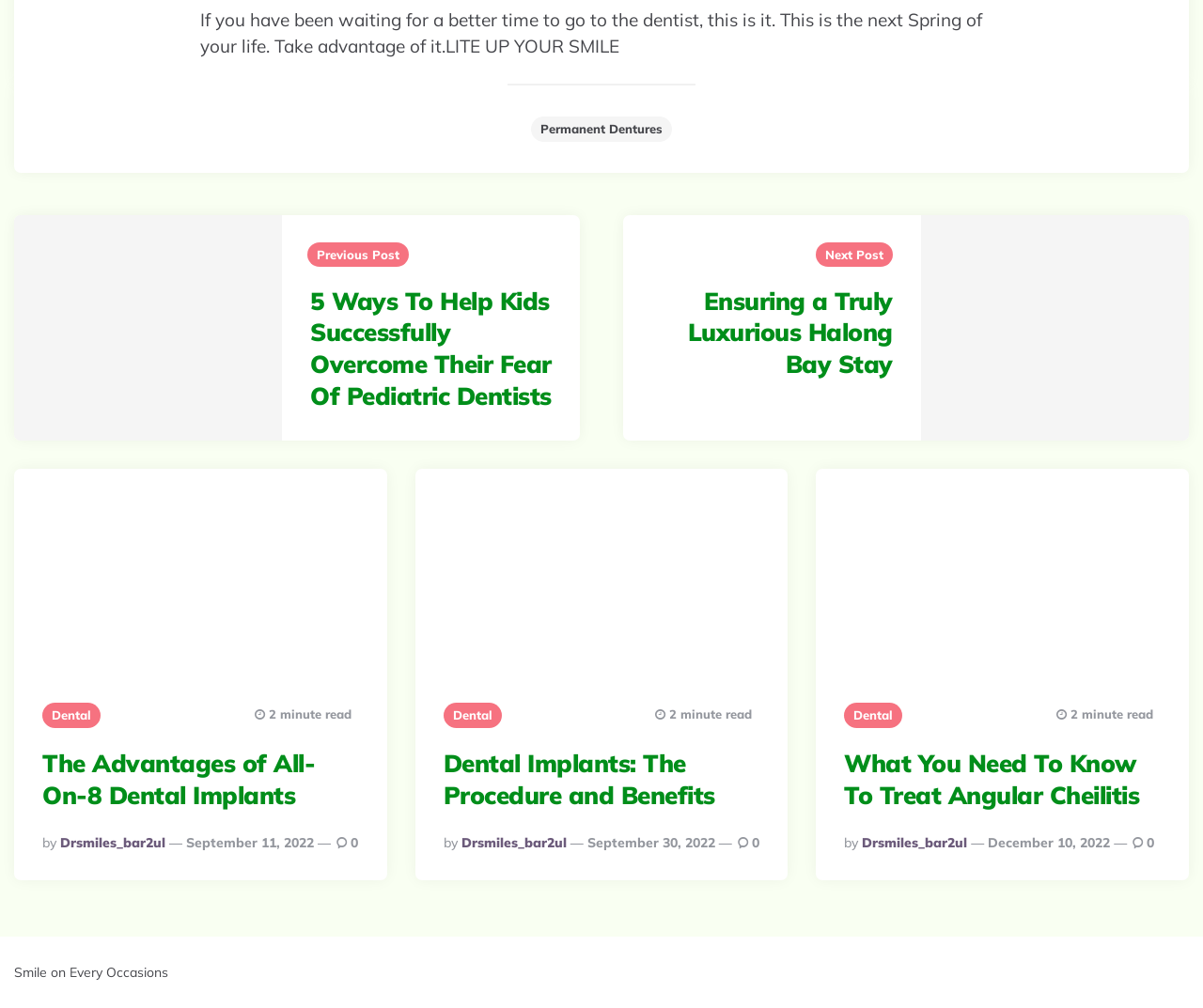Who is the author of the third article? Observe the screenshot and provide a one-word or short phrase answer.

Drsmiles_bar2ul